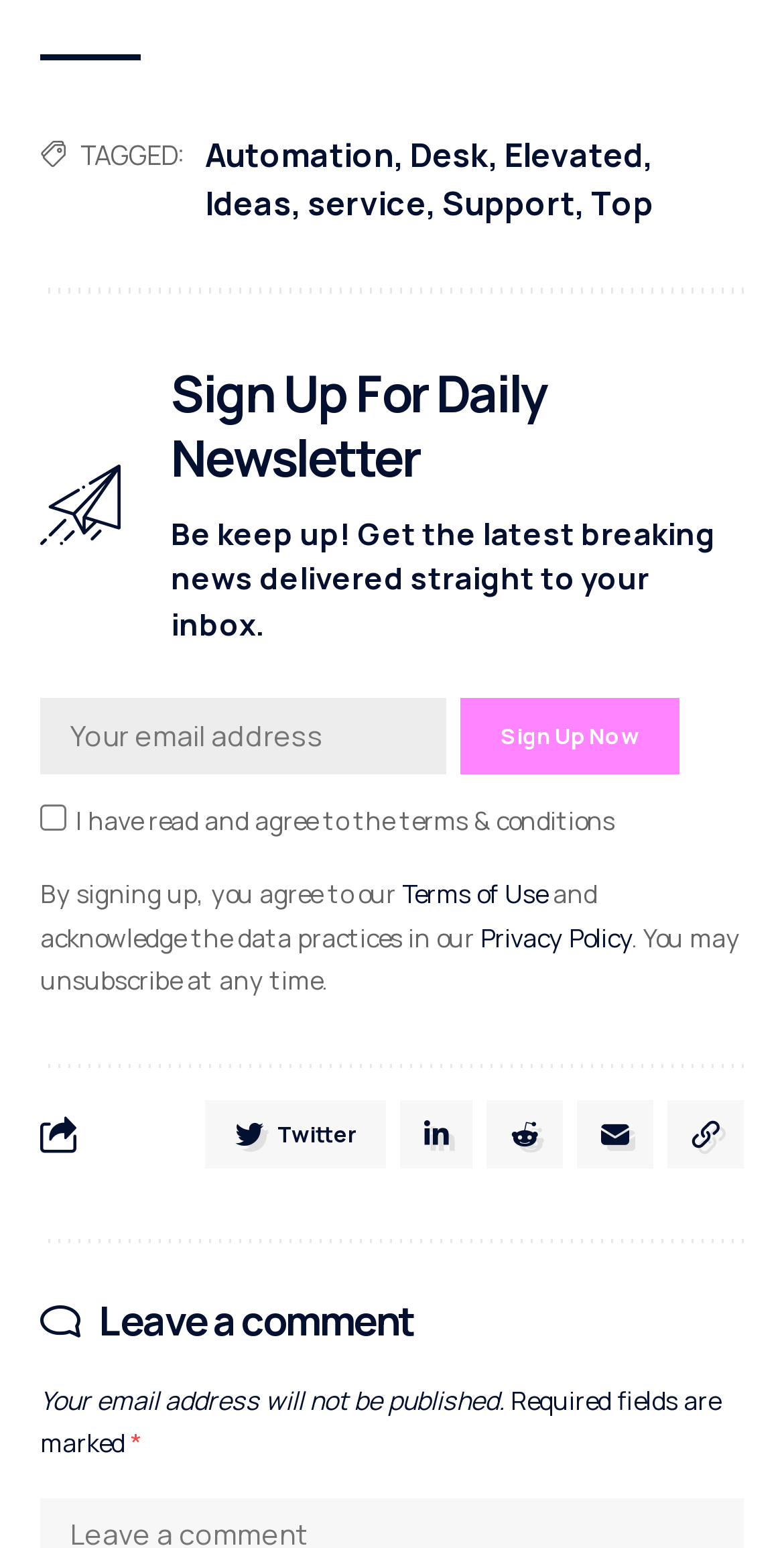Review the image closely and give a comprehensive answer to the question: What is required to sign up for the newsletter?

To sign up for the newsletter, an email address is required as indicated by the textbox labeled 'Your email address' with the 'required' attribute set to True. Additionally, users need to agree to the terms and conditions by checking the checkbox.